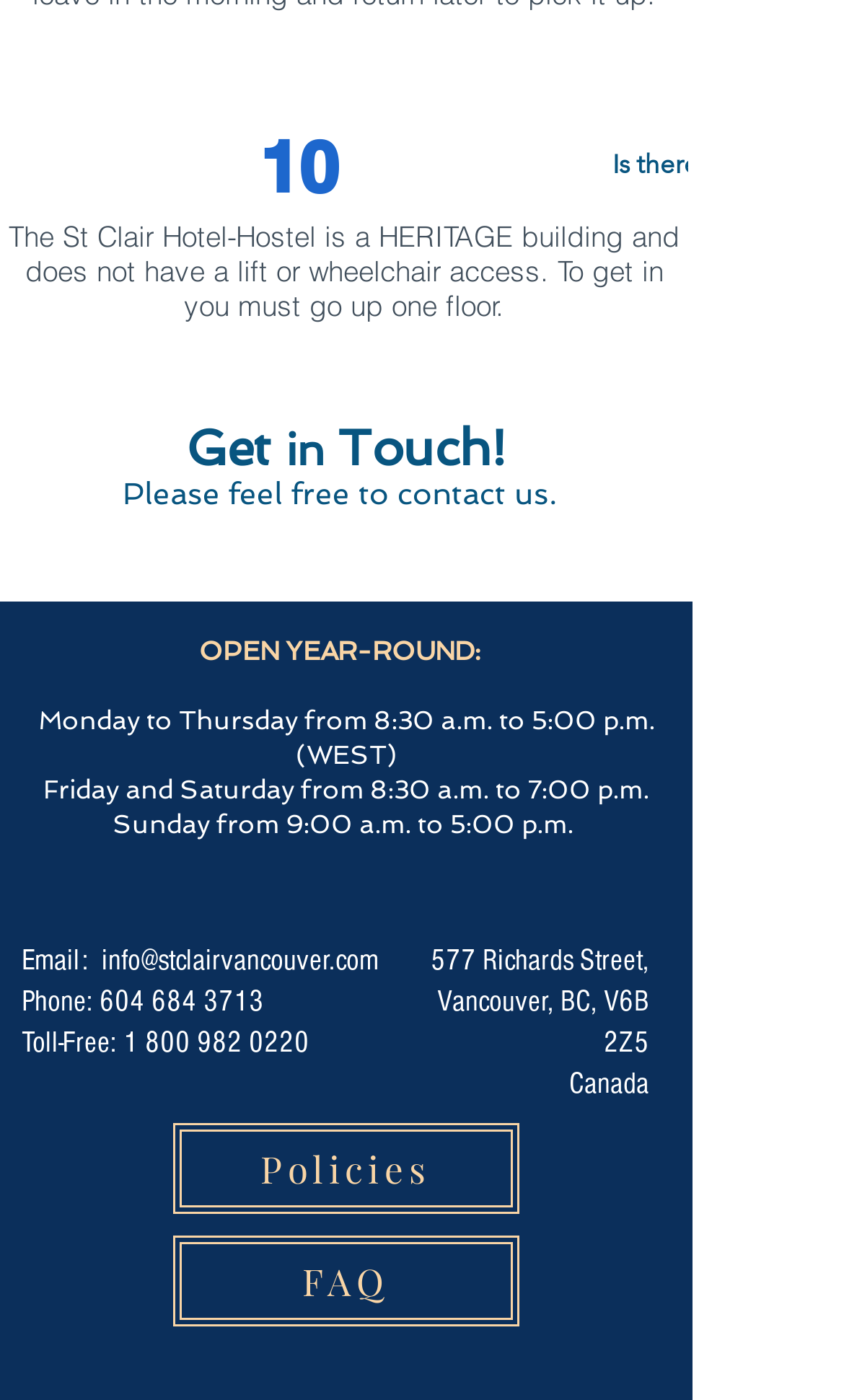Observe the image and answer the following question in detail: What is the hotel's toll-free phone number?

The hotel's toll-free phone number is mentioned in the link '1 800 982 0220' which is located next to the static text 'Toll-Free:'.